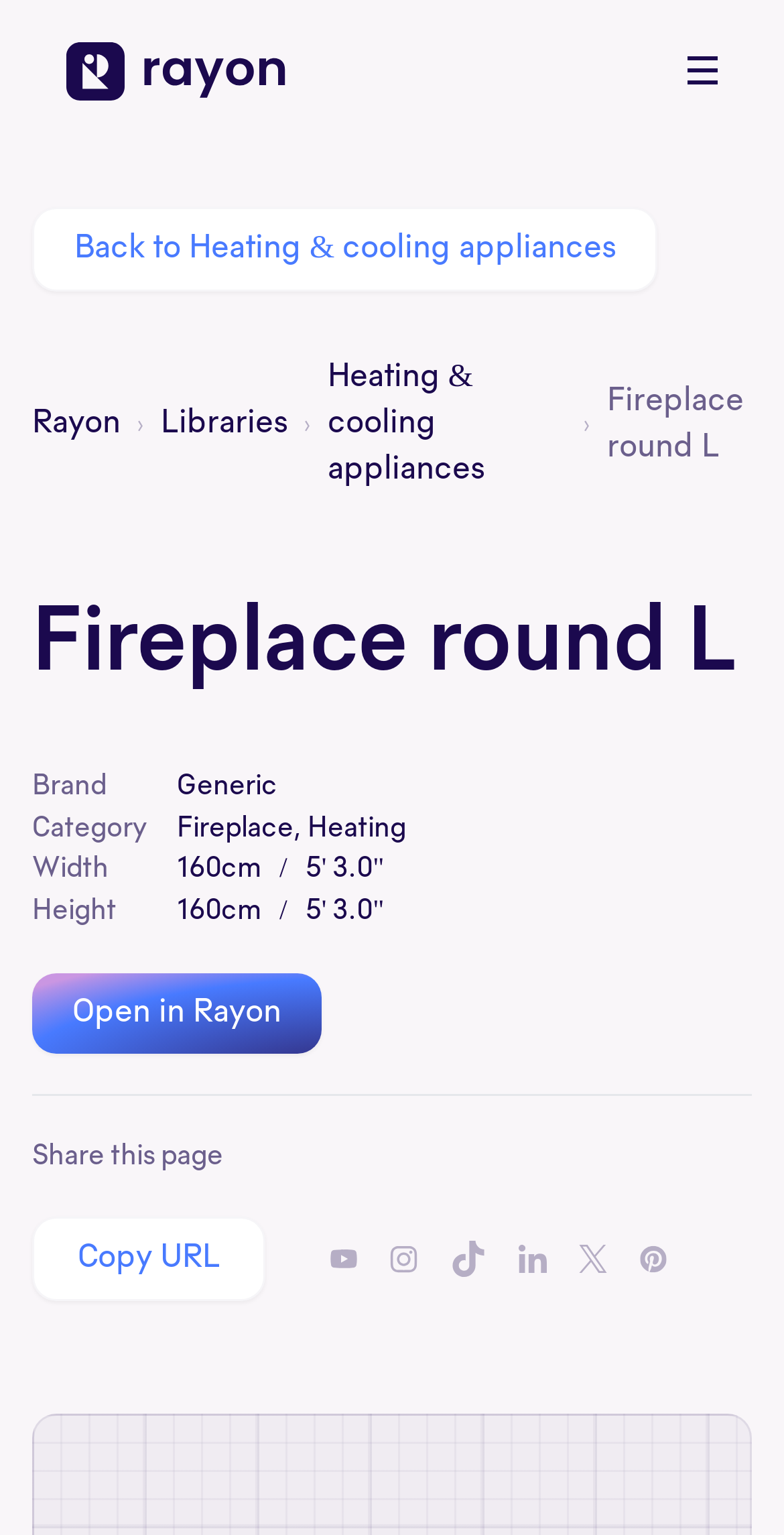Extract the top-level heading from the webpage and provide its text.

Fireplace round L